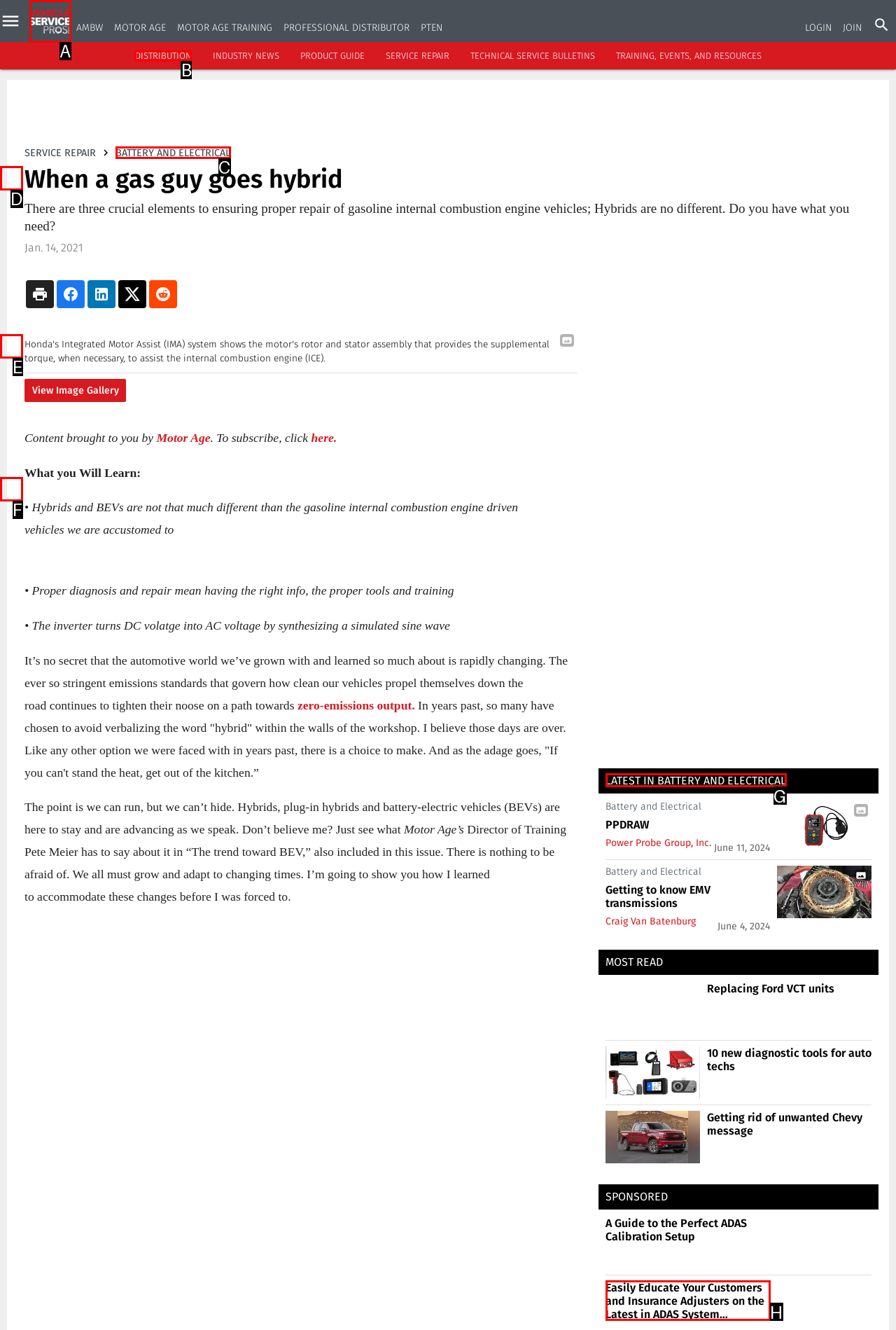Find the HTML element that matches the description: Latest in Battery and Electrical
Respond with the corresponding letter from the choices provided.

G